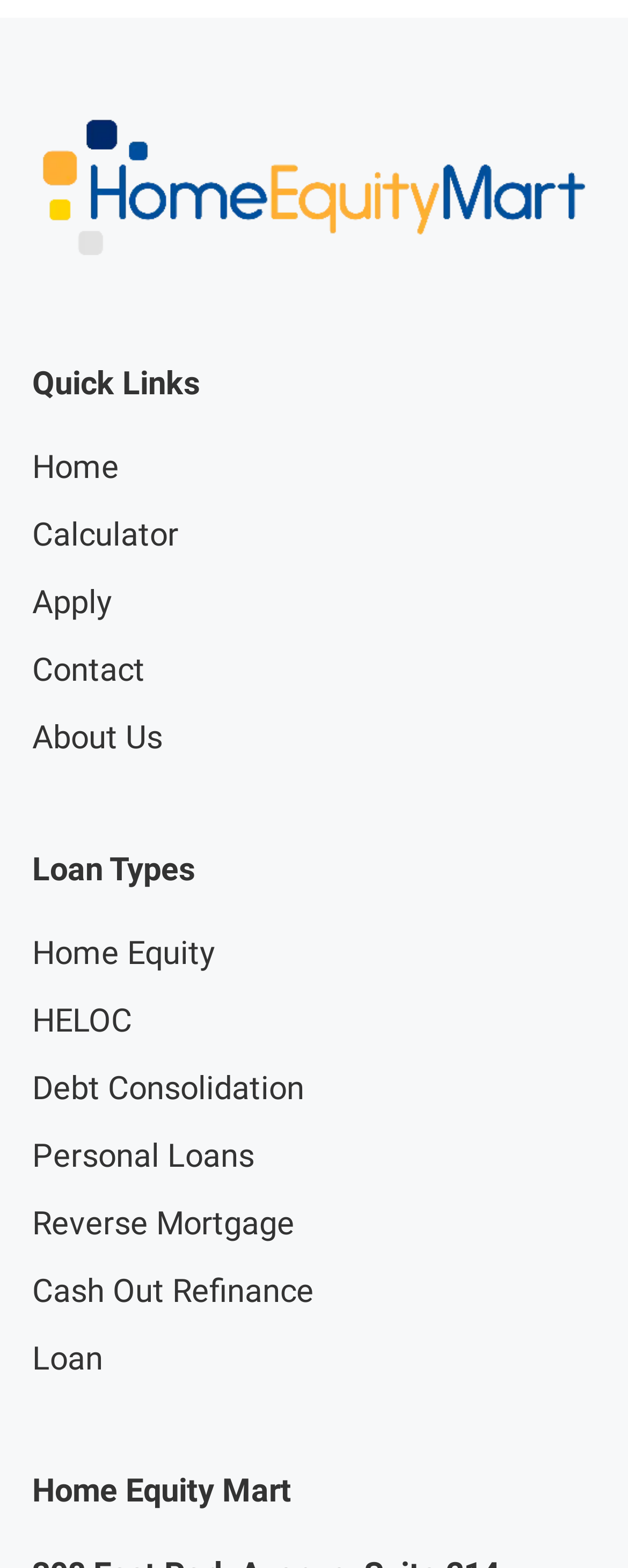Pinpoint the bounding box coordinates of the element you need to click to execute the following instruction: "visit About Us". The bounding box should be represented by four float numbers between 0 and 1, in the format [left, top, right, bottom].

[0.051, 0.453, 0.259, 0.486]